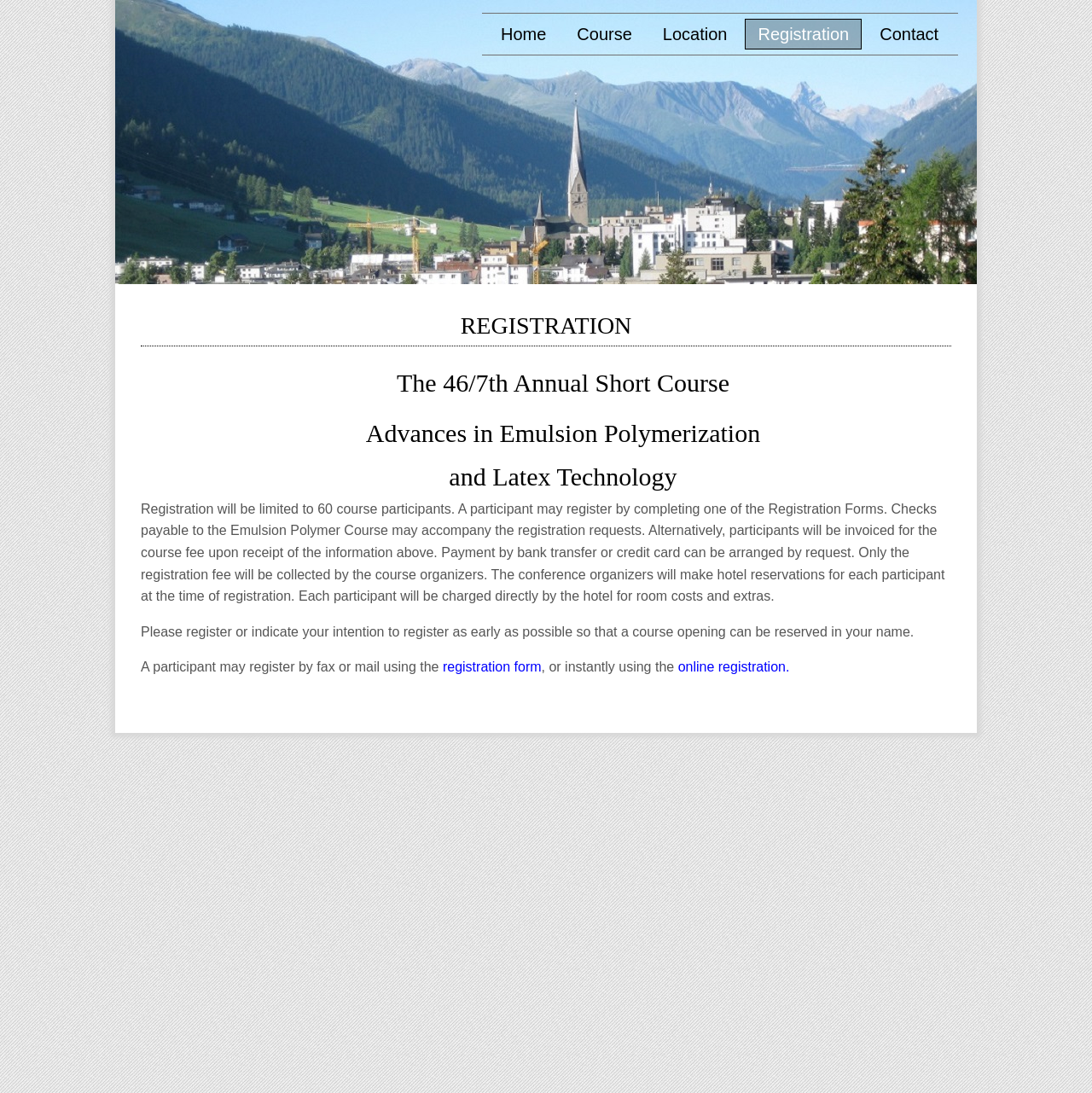Based on the visual content of the image, answer the question thoroughly: How will hotel reservations be made?

According to the StaticText element, 'The conference organizers will make hotel reservations for each participant at the time of registration.' This means that the course organizers will take care of booking hotel rooms for the participants.